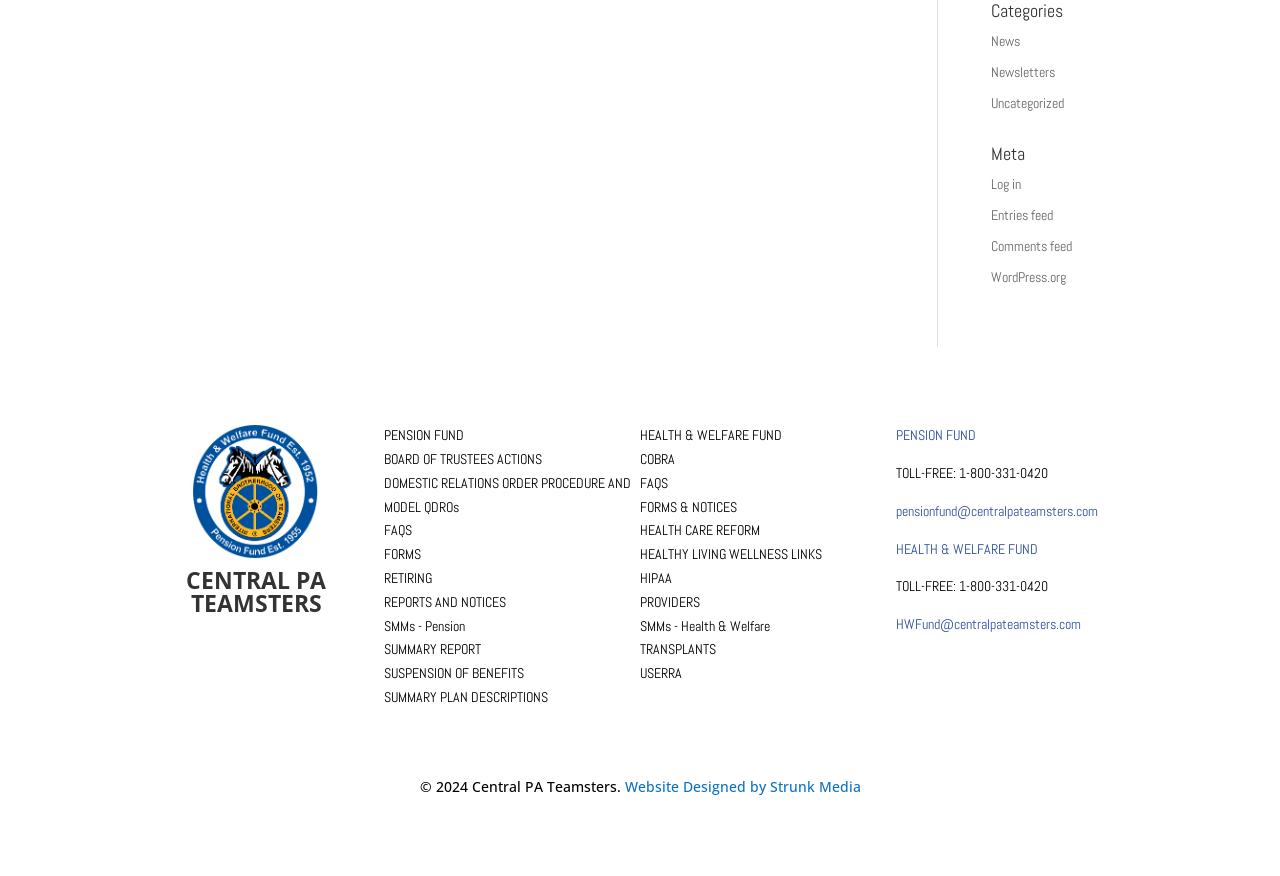What year is the copyright of the website?
Please provide a detailed and thorough answer to the question.

The year of the copyright of the website can be found in the static text '© 2024 Central PA Teamsters.' located at the bottom left of the webpage, with a bounding box coordinate of [0.328, 0.887, 0.488, 0.909].